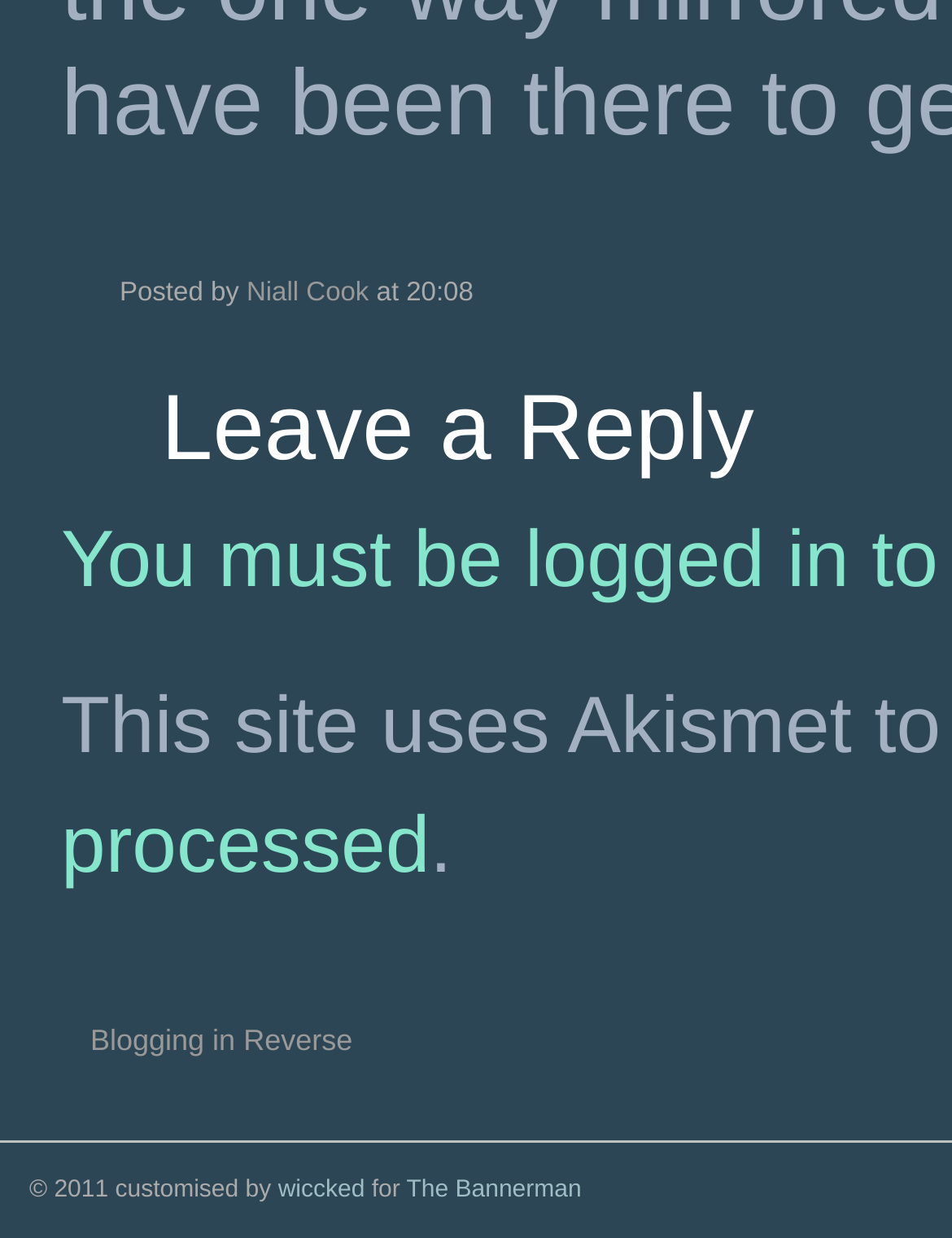Find the bounding box coordinates for the UI element that matches this description: "wiccked".

[0.292, 0.95, 0.383, 0.972]